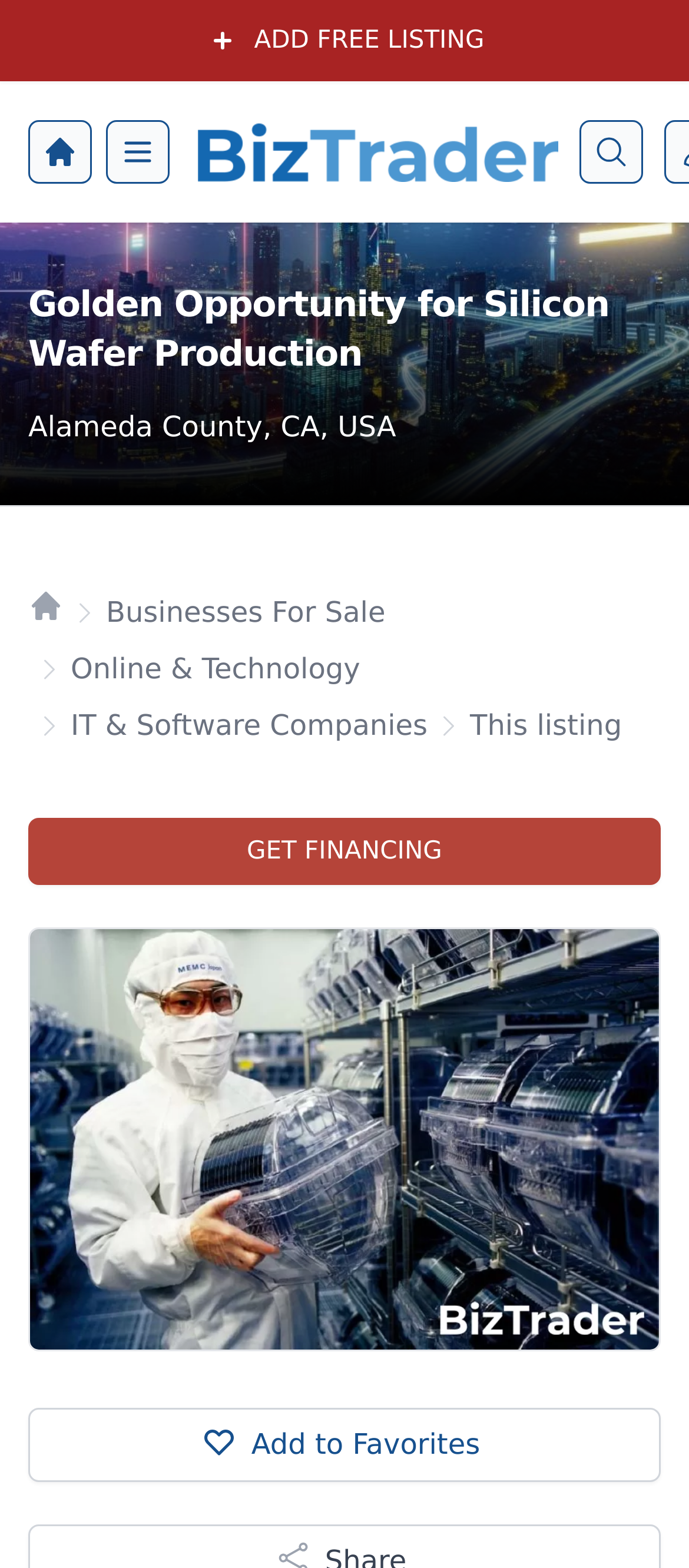Pinpoint the bounding box coordinates of the area that must be clicked to complete this instruction: "View BizTrader".

[0.287, 0.052, 0.811, 0.142]